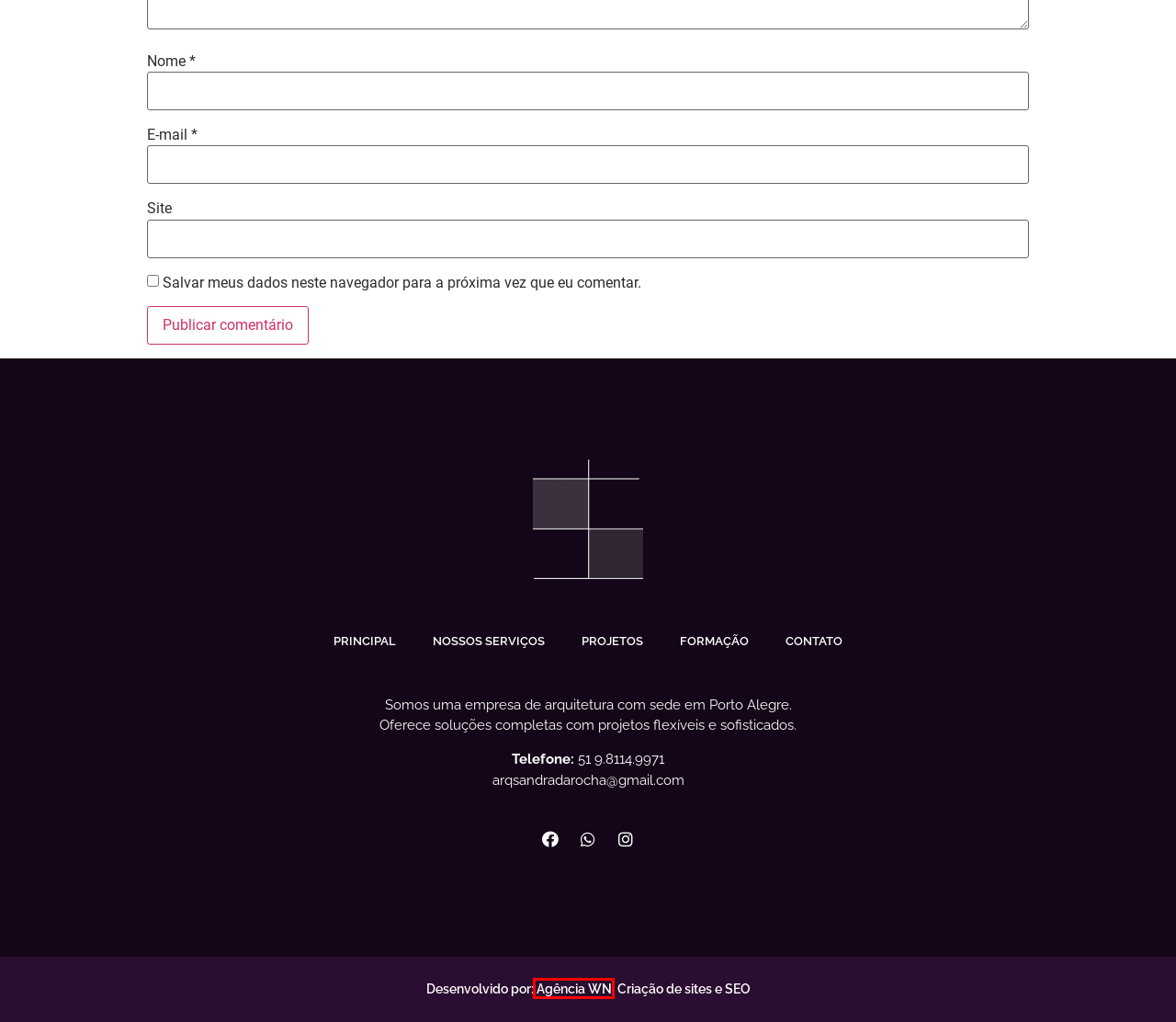Analyze the given webpage screenshot and identify the UI element within the red bounding box. Select the webpage description that best matches what you expect the new webpage to look like after clicking the element. Here are the candidates:
A. Entrega inteligente de conteúdo online. - Agencia WN
B. Formação – Sandra da Rocha
C. Agência de SEO | Agência especializada em serviços para SEO
D. Nossos Serviços – Sandra da Rocha
E. Agência De Marketing Digital: SEO, ADS, Site, Loja E News
F. Contato – Sandra da Rocha
G. Projetos – Sandra da Rocha
H. Professional Essay Writing Service - Help Which Students Can Trust

A